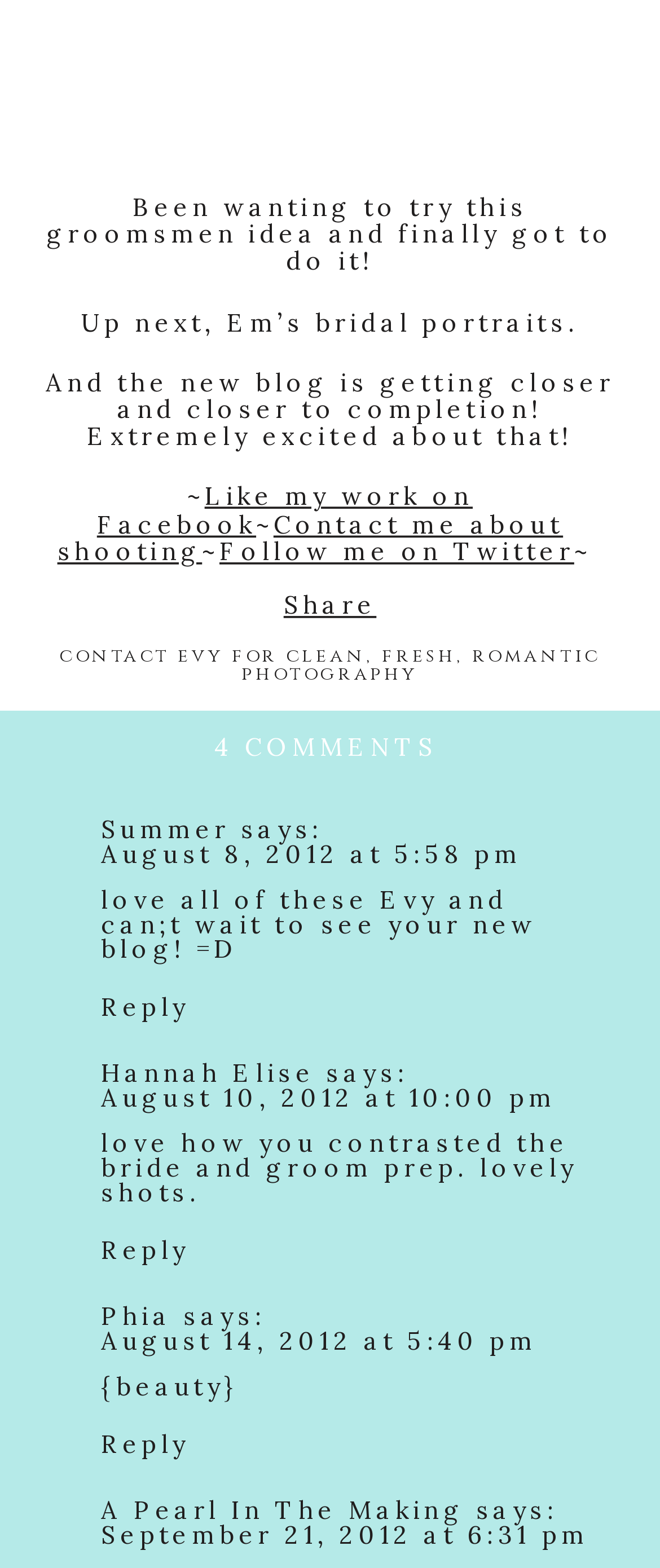Please predict the bounding box coordinates (top-left x, top-left y, bottom-right x, bottom-right y) for the UI element in the screenshot that fits the description: Hannah Elise

[0.152, 0.674, 0.476, 0.693]